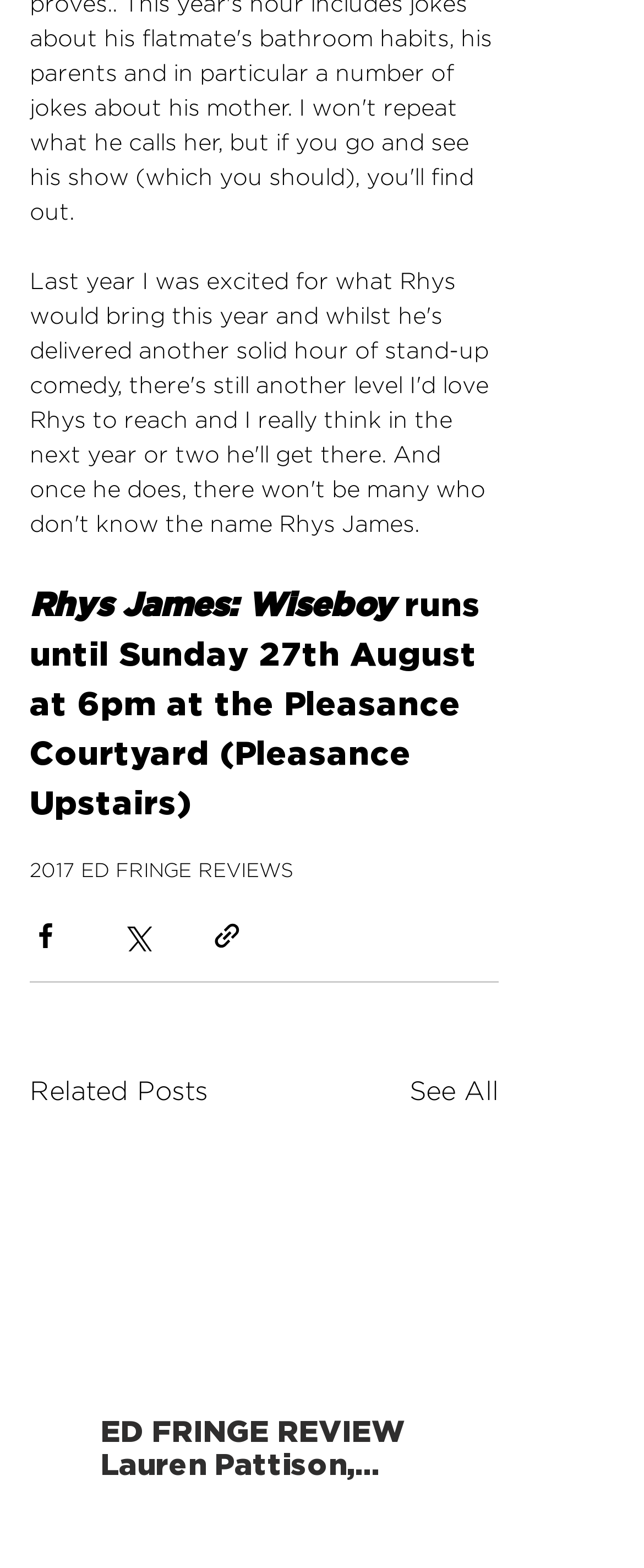Please determine the bounding box coordinates of the element's region to click in order to carry out the following instruction: "Read the review of Rhys James: Wiseboy". The coordinates should be four float numbers between 0 and 1, i.e., [left, top, right, bottom].

[0.046, 0.369, 0.774, 0.527]